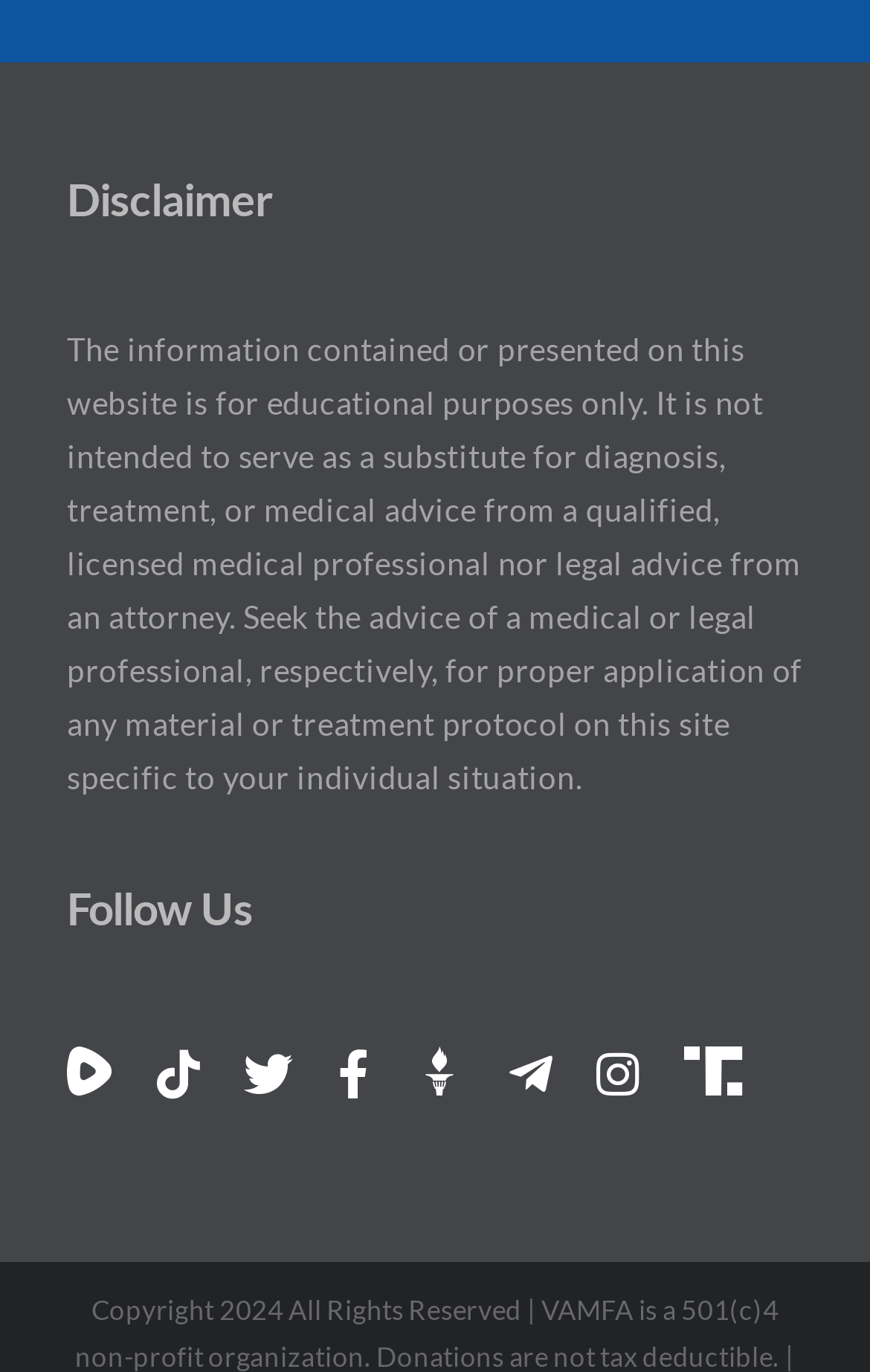Can you provide the bounding box coordinates for the element that should be clicked to implement the instruction: "Visit Facebook page"?

[0.389, 0.766, 0.426, 0.802]